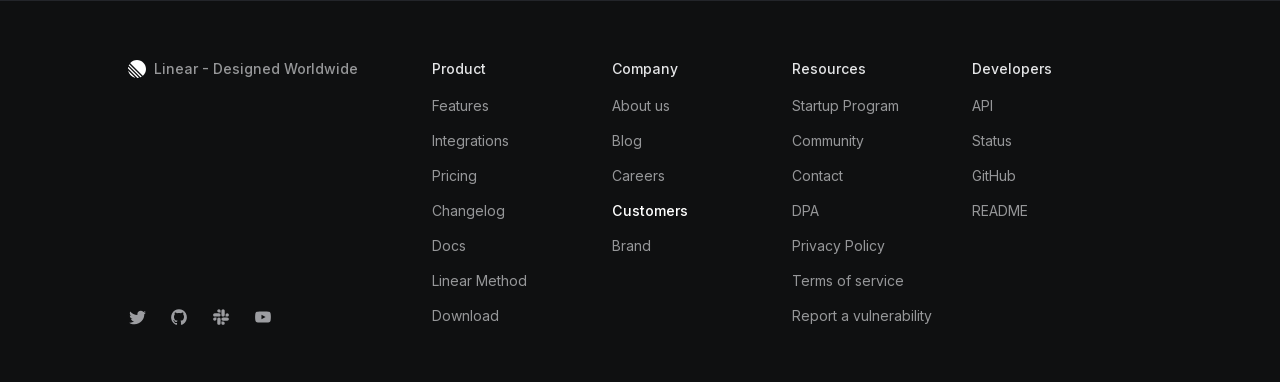Locate the bounding box coordinates of the area where you should click to accomplish the instruction: "Check the API for developers".

[0.759, 0.255, 0.776, 0.299]